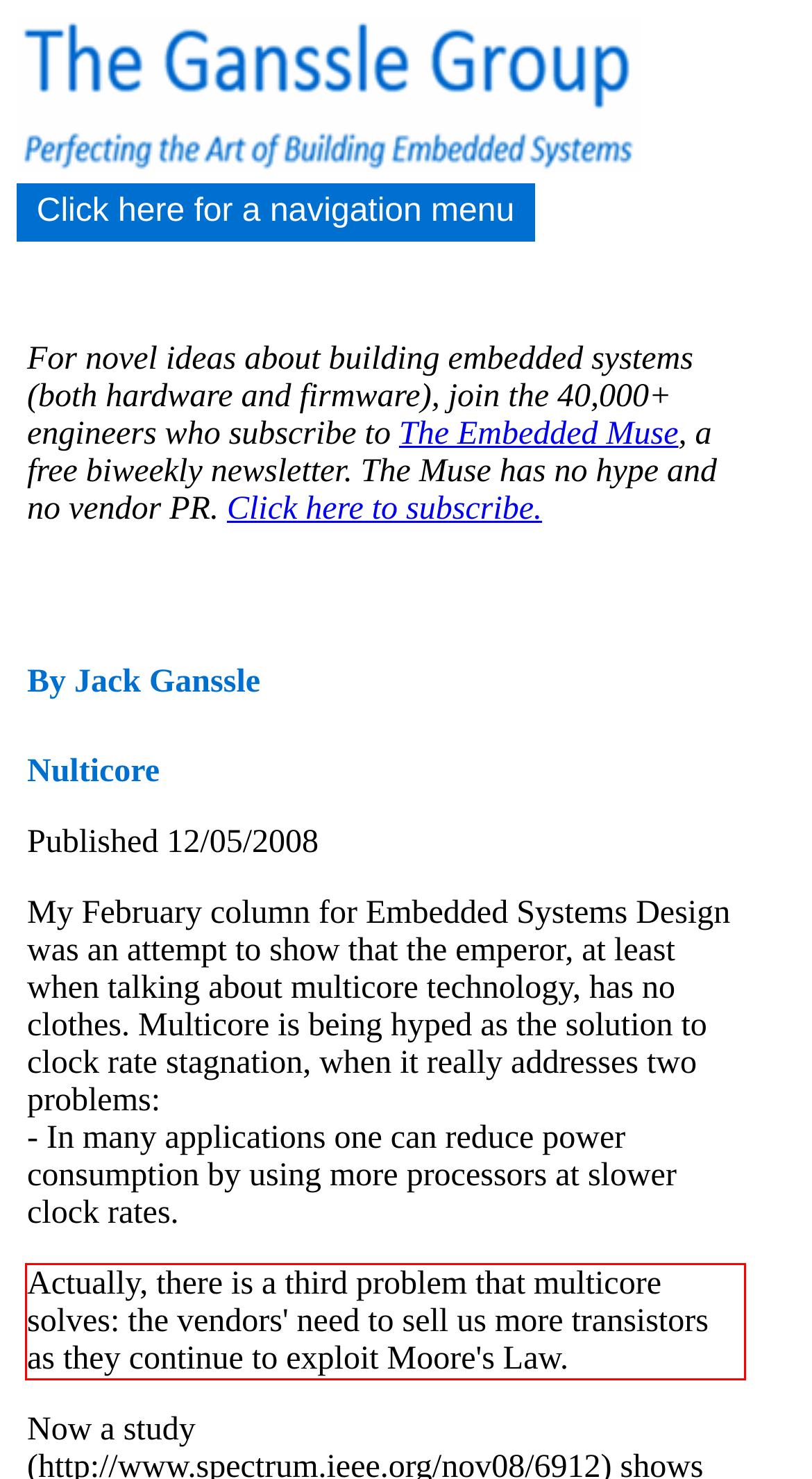Given a screenshot of a webpage with a red bounding box, please identify and retrieve the text inside the red rectangle.

Actually, there is a third problem that multicore solves: the vendors' need to sell us more transistors as they continue to exploit Moore's Law.